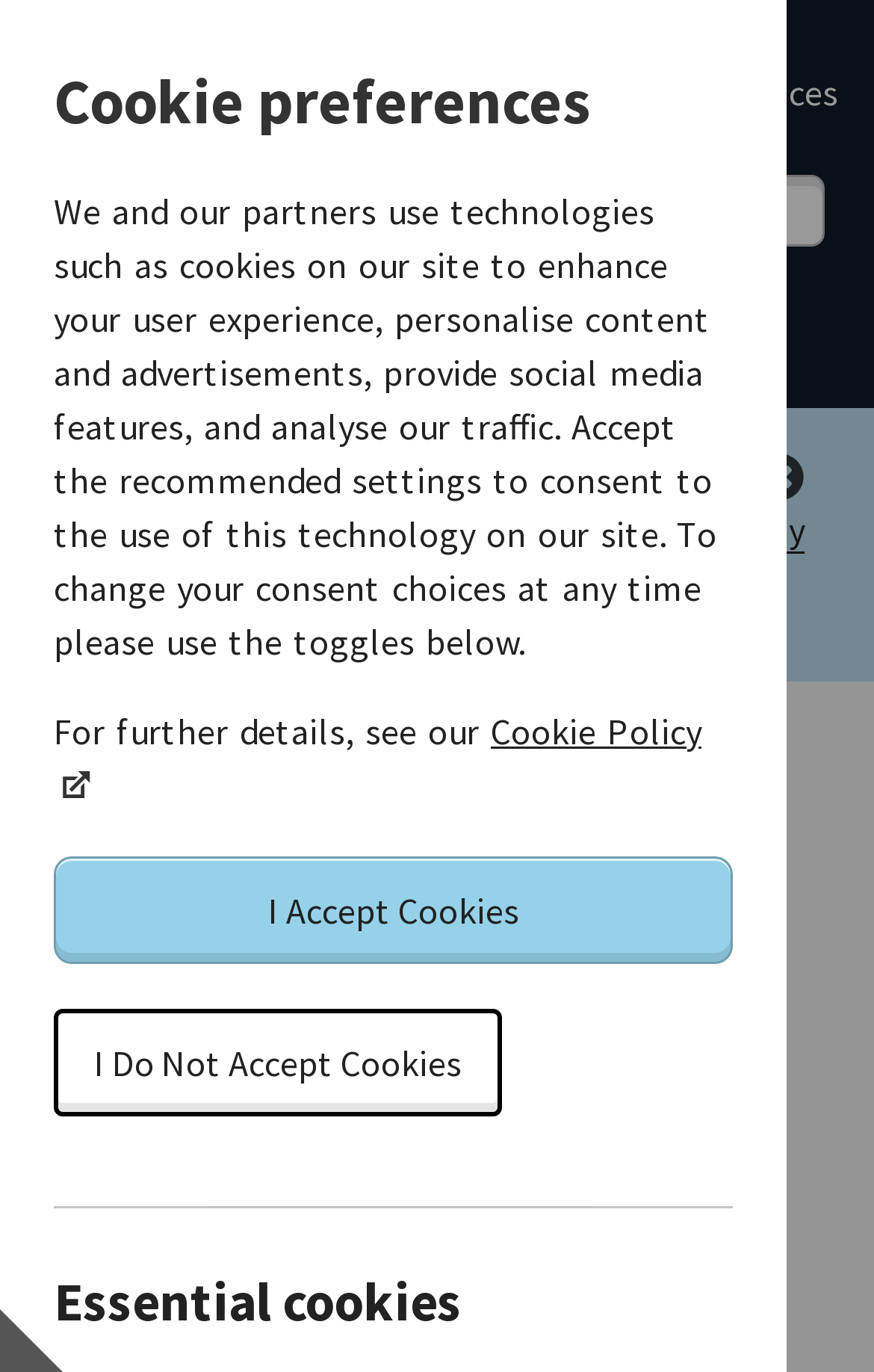How many links are in the site navigation?
Analyze the image and provide a thorough answer to the question.

I counted the links in the site navigation section, which are 'Home', 'Transport and roads', and 'Find a transport scheme'. Therefore, there are 3 links in the site navigation.